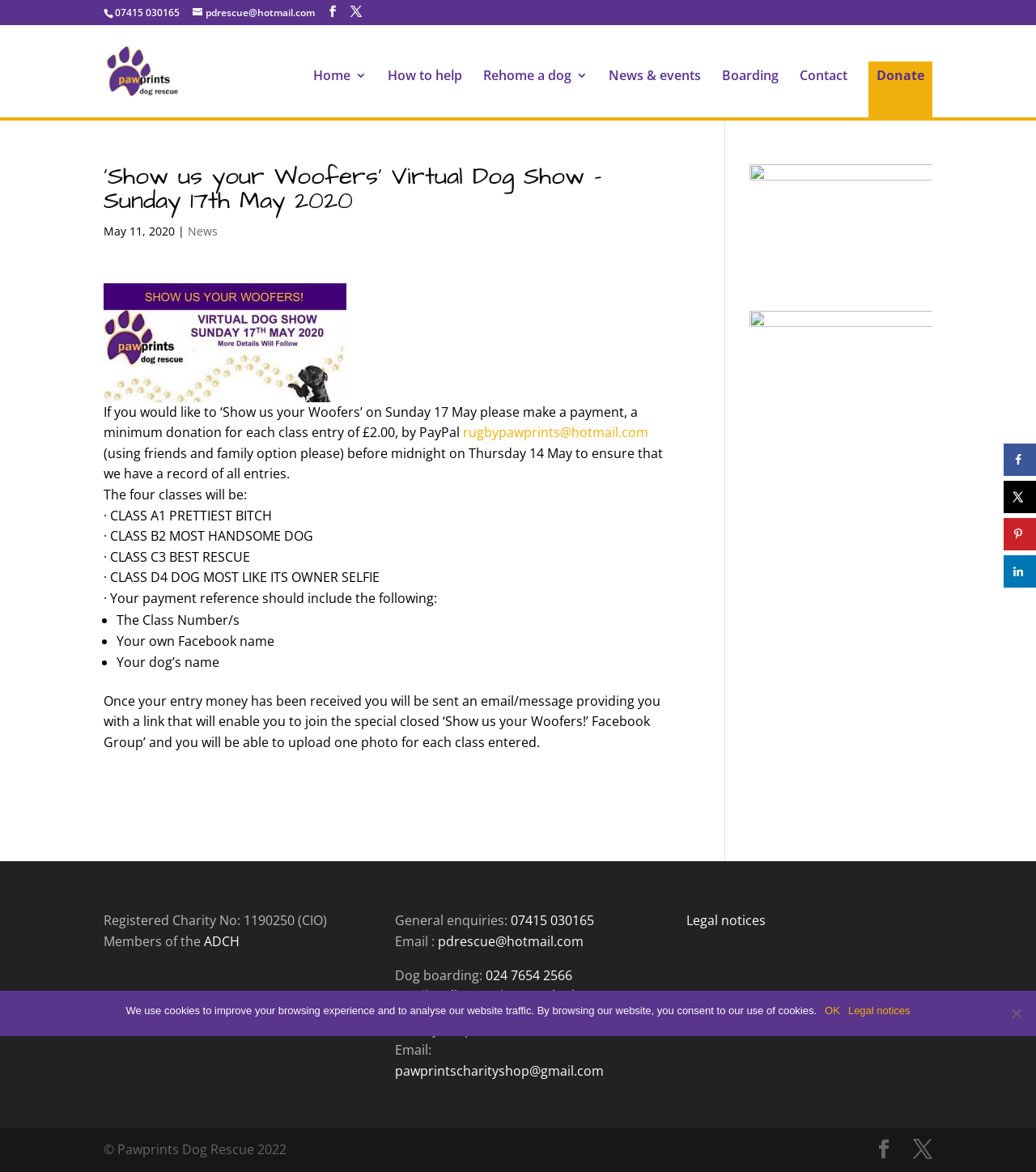What is the purpose of the 'Show us your Woofers' event?
Using the image as a reference, give a one-word or short phrase answer.

Virtual Dog Show